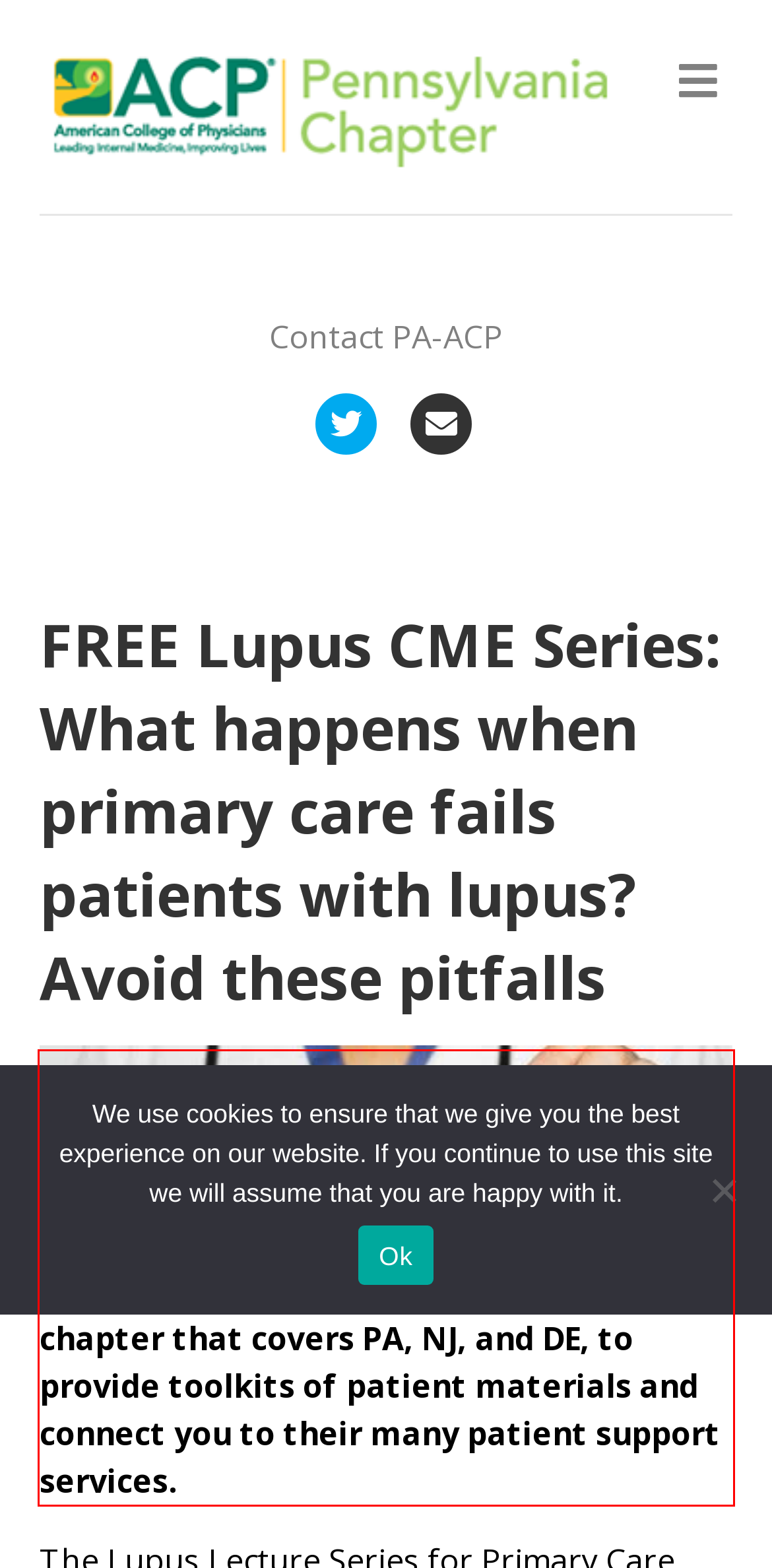You are given a screenshot showing a webpage with a red bounding box. Perform OCR to capture the text within the red bounding box.

Developed with the Lupus Foundation chapter that covers PA, NJ, and DE, to provide toolkits of patient materials and connect you to their many patient support services.